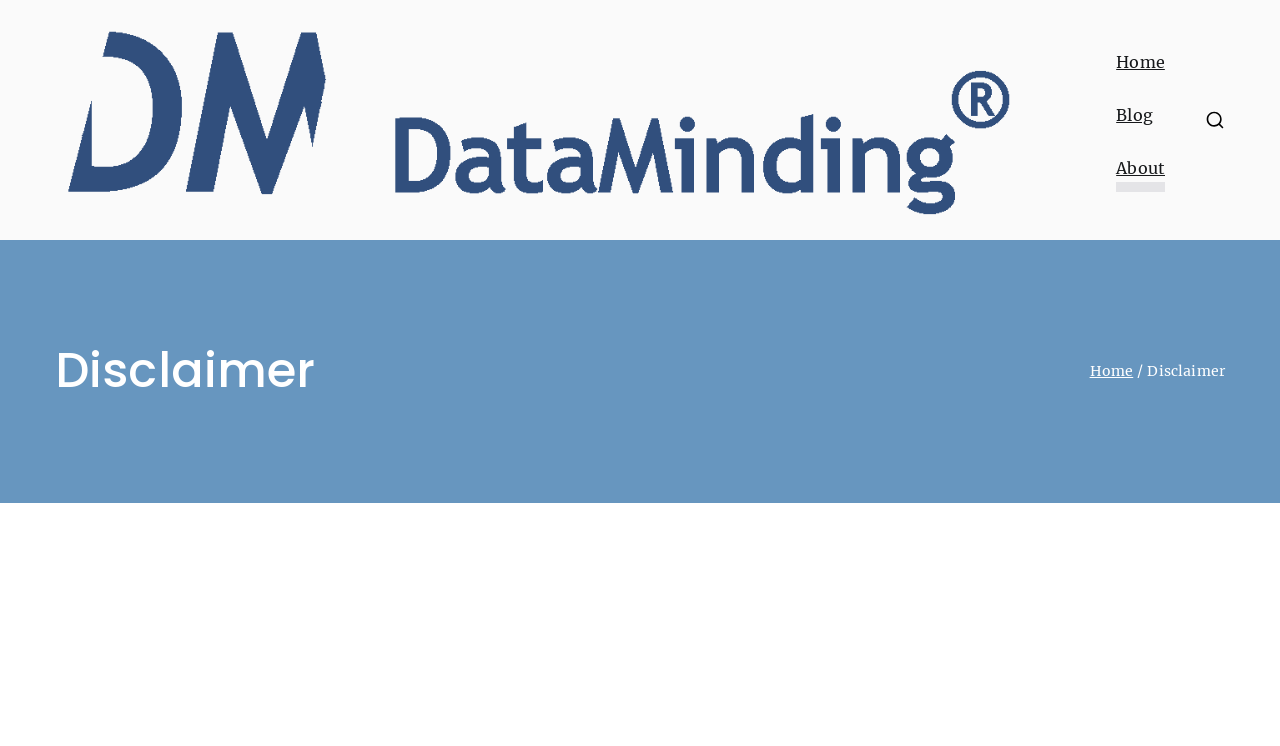Find the bounding box coordinates for the element described here: "DataMinding".

[0.841, 0.162, 0.956, 0.299]